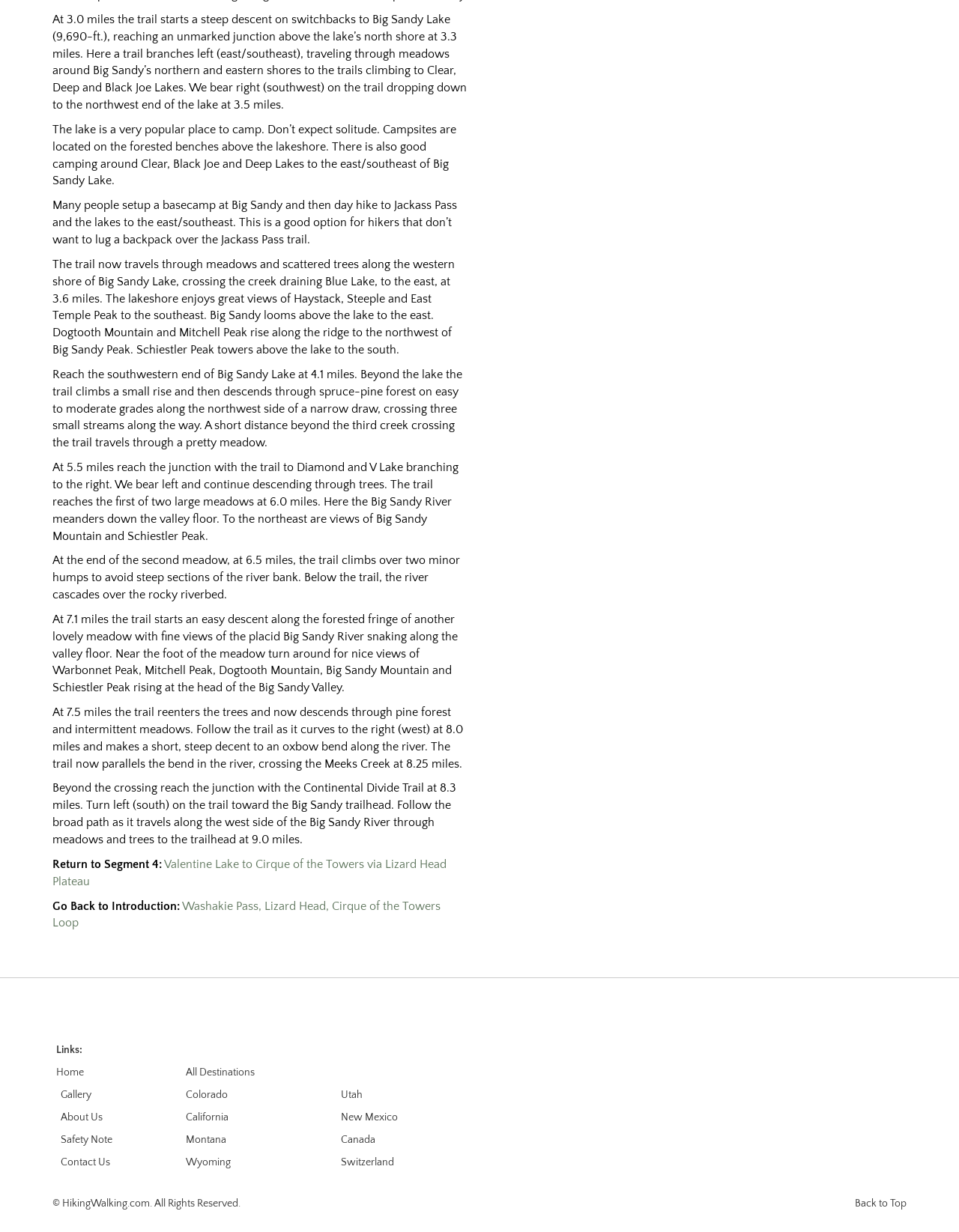What is the elevation of Big Sandy Lake?
Carefully analyze the image and provide a thorough answer to the question.

According to the text, at 3.0 miles, the trail starts a steep descent on switchbacks to Big Sandy Lake (9,690-ft.), so the elevation of Big Sandy Lake is 9,690 feet.